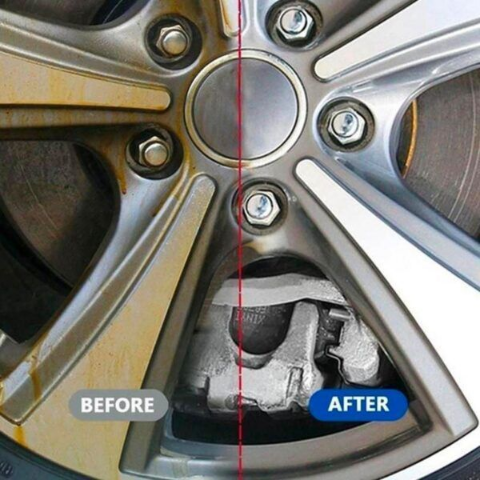Give a detailed account of the elements present in the image.

The image showcases a striking side-by-side comparison of a car wheel, highlighting the effectiveness of Rust Whoosh Vanish Spray. On the left side, the wheel exhibits noticeable rust and corrosion, creating an unsightly appearance. Conversely, the right side displays the same wheel post-treatment, which reveals a clean, shiny finish and restored metal. The clear labels “BEFORE” and “AFTER” emphasize the remarkable transformation achieved with just one spray of the product. This visual representation underscores the spray's ability to penetrate deeply, remove rust instantly, and leave a durable protective coating, making it an ideal solution for those looking to rejuvenate their metal surfaces.